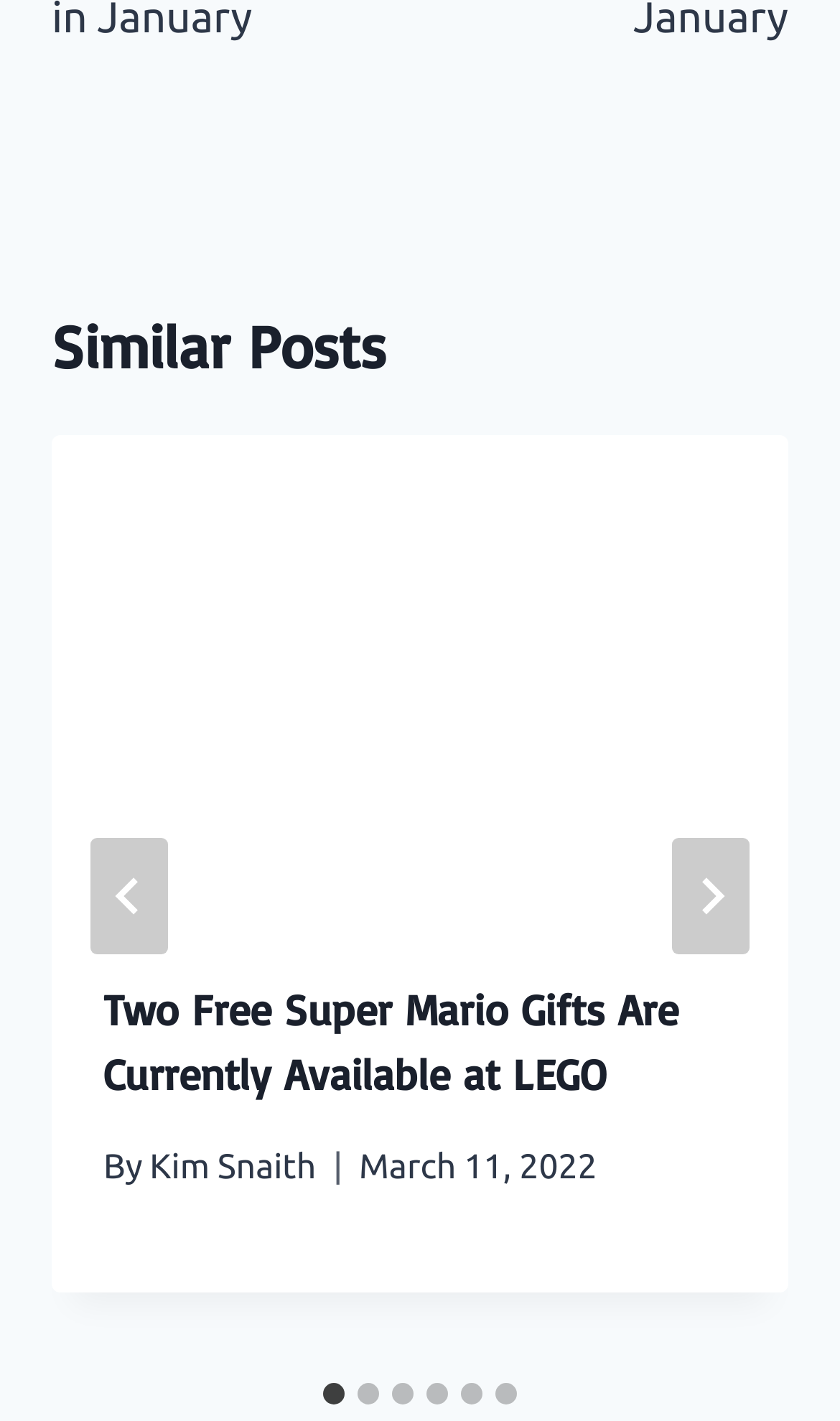Answer succinctly with a single word or phrase:
What is the title of the first article?

Two Free Super Mario Gifts Are Currently Available at LEGO